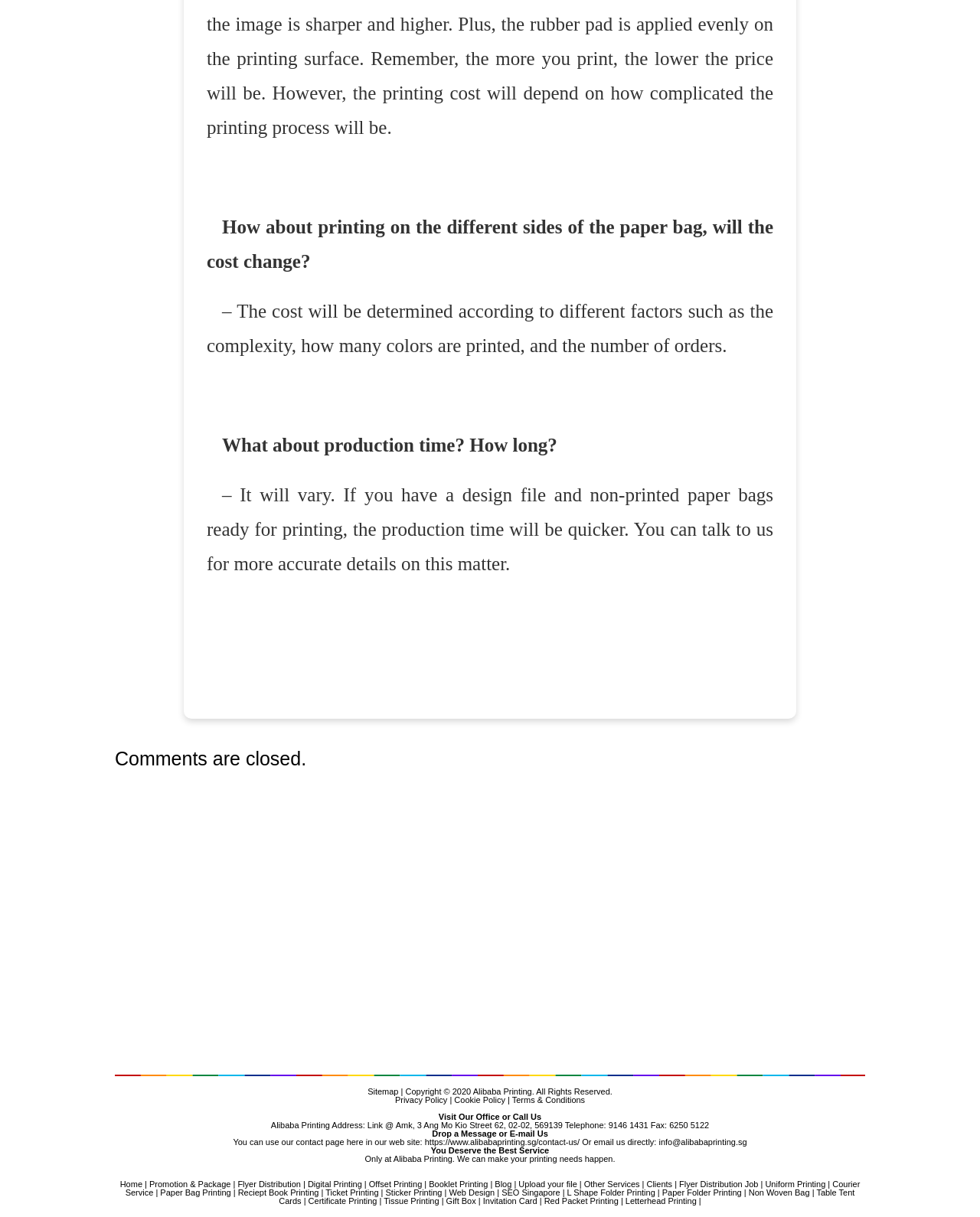Pinpoint the bounding box coordinates of the clickable element to carry out the following instruction: "Visit the 'Contact Us' page."

[0.433, 0.935, 0.592, 0.942]